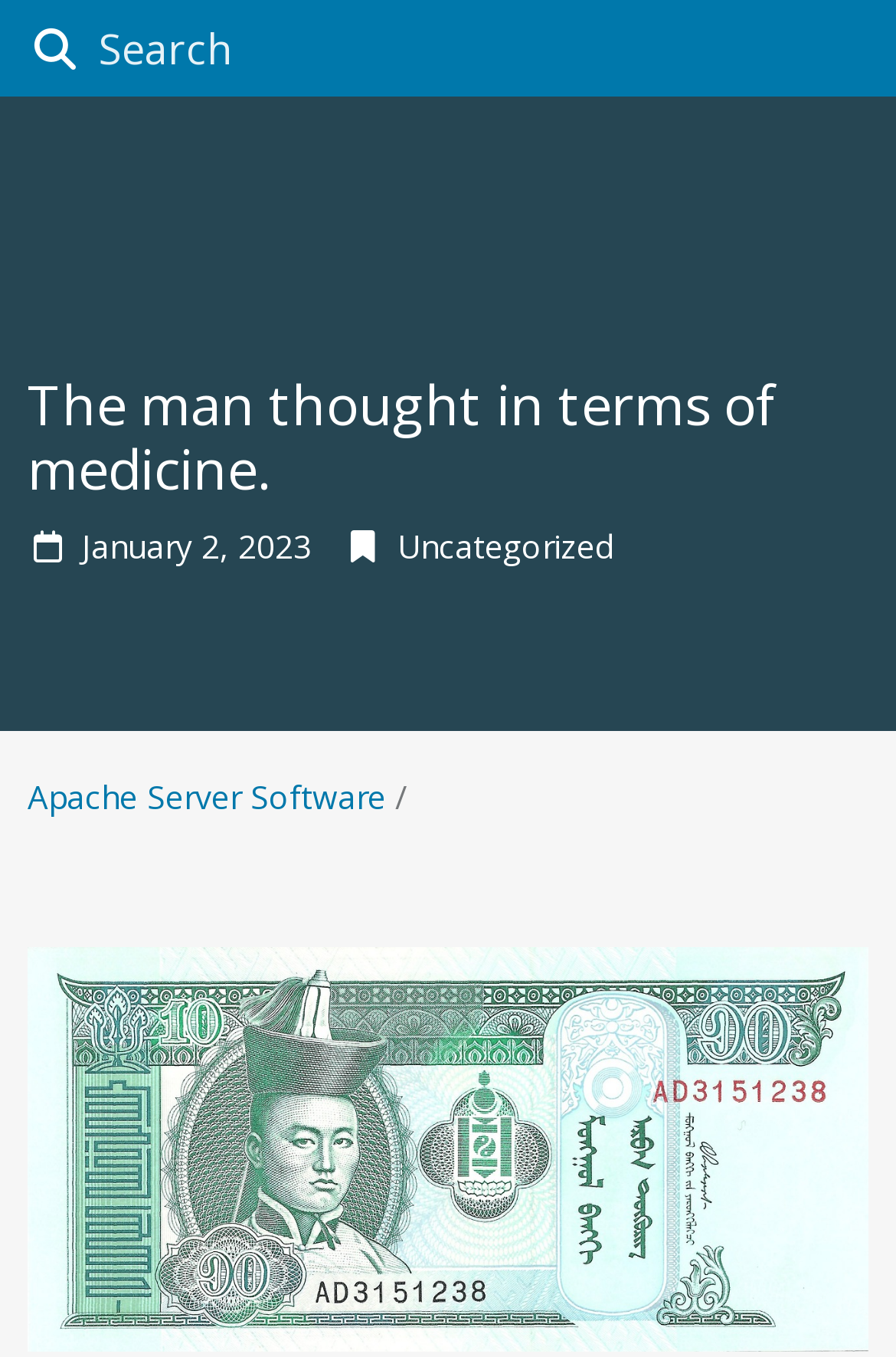Create an in-depth description of the webpage, covering main sections.

The webpage appears to be a blog post or an article with a title "The man thought in terms of medicine." at the top. Below the title, there is a search bar with a searchbox labeled "Search" that spans almost the entire width of the page. 

On the top-right corner, there is a timestamp indicating the date of publication, which is January 2, 2023. 

The main content of the webpage is not explicitly stated, but there is a category label "Uncategorized" positioned below the timestamp. 

At the bottom of the page, there is a footer section with a link to "Apache Server Software" and a forward slash symbol next to it.